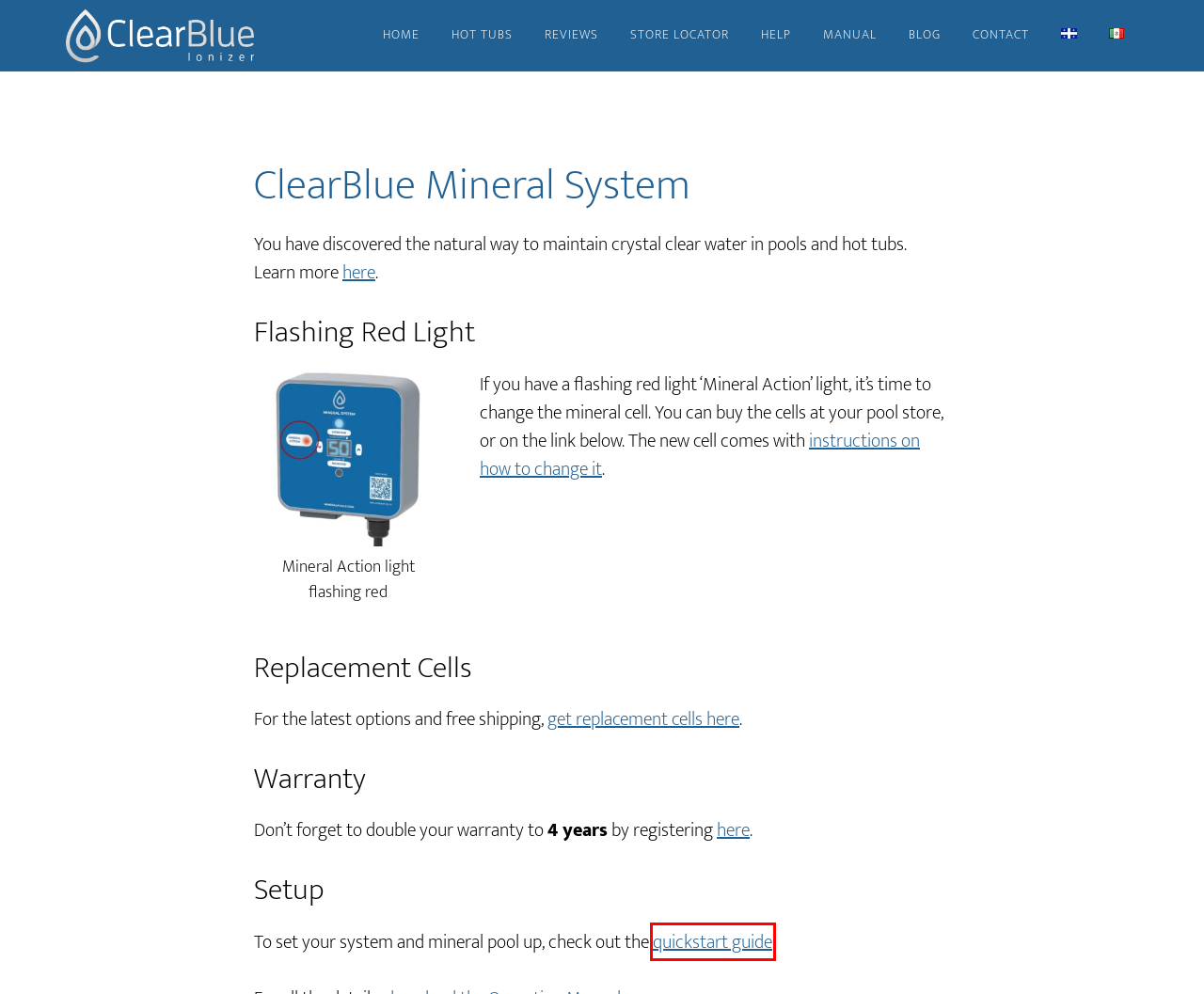You are provided a screenshot of a webpage featuring a red bounding box around a UI element. Choose the webpage description that most accurately represents the new webpage after clicking the element within the red bounding box. Here are the candidates:
A. QR Quickstart - ClearBlue Ionizer
B. En combien de temps le niveau d’ions recommandé est-il atteint? - Pensez Minéraux
C. Hot Tub Ionizer Reduces Chemicals and Maintenance - ClearBlue Ionizer
D. ClearBlue Ionizer Manual Download - ClearBlue Ionizer
E. ClearBlue Ionizer Replacement Cells - Think Minerals™
F. ClearBlue pool ionizer questions - ClearBlue Ionizer
G. Mineral Pools Blog - ClearBlue Ionizer
H. Store Locator - ClearBlue Ionizer

A